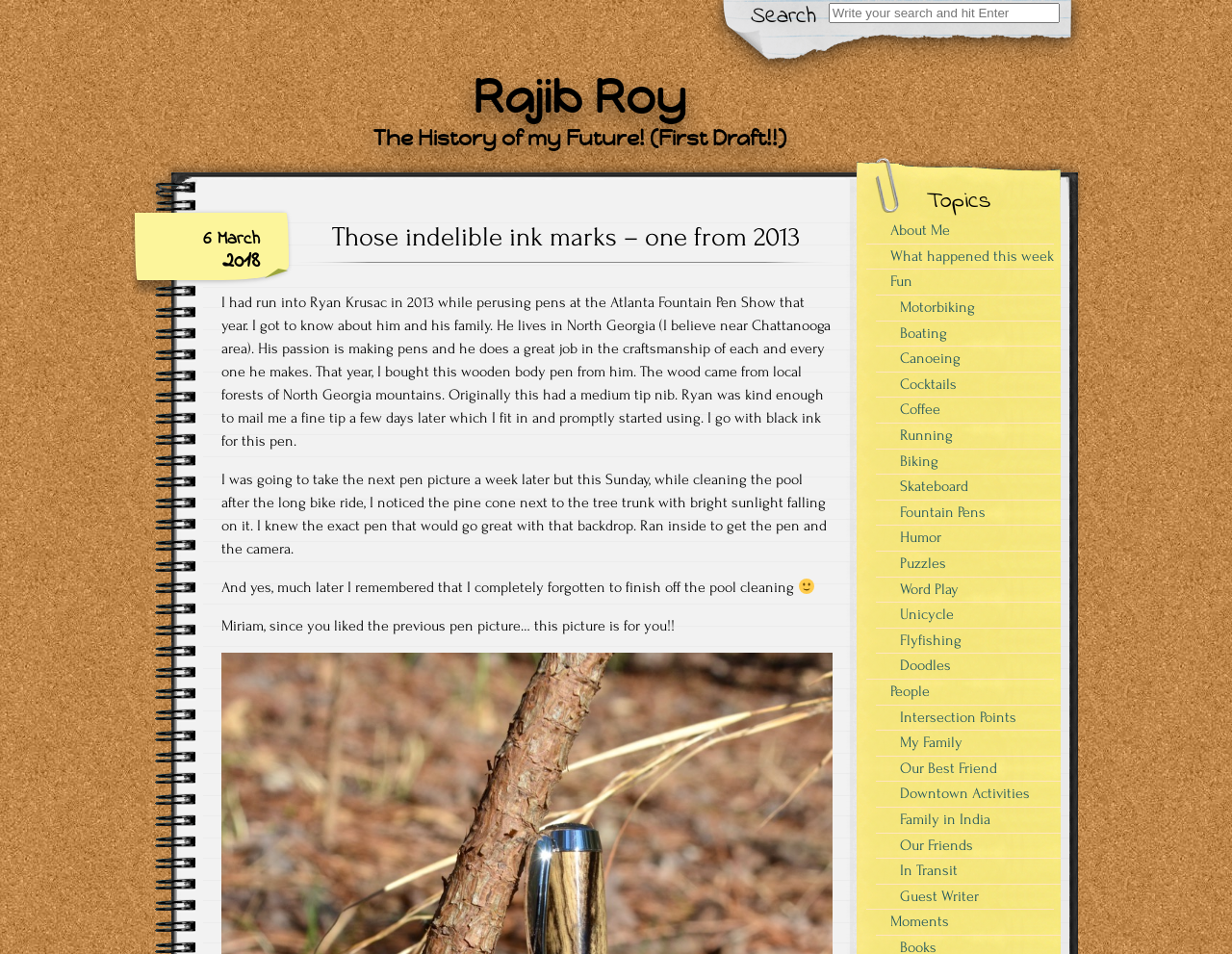Can you specify the bounding box coordinates of the area that needs to be clicked to fulfill the following instruction: "Explore topics"?

[0.752, 0.194, 0.804, 0.229]